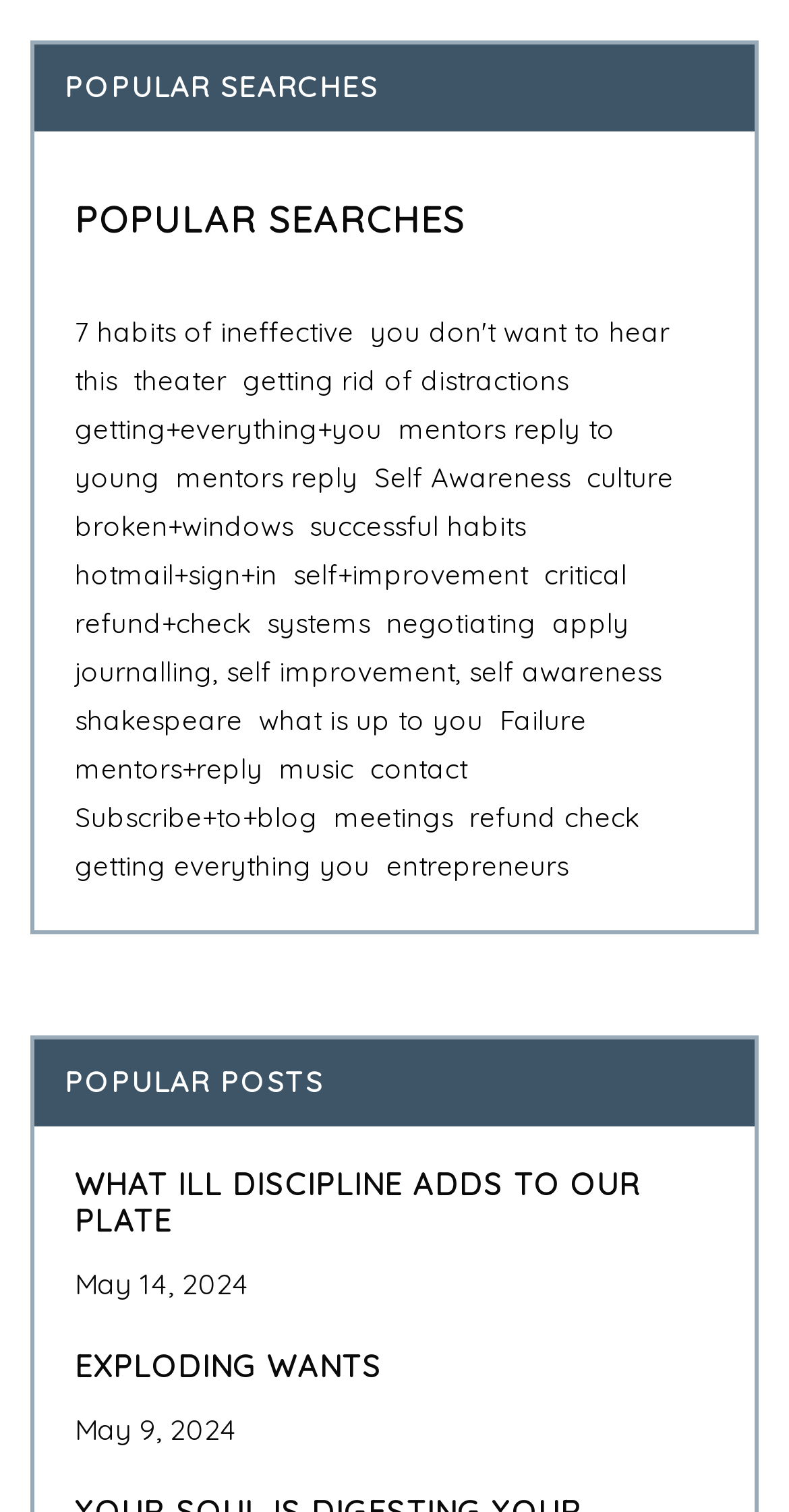Identify the bounding box coordinates for the element that needs to be clicked to fulfill this instruction: "Check 'May 14, 2024'". Provide the coordinates in the format of four float numbers between 0 and 1: [left, top, right, bottom].

[0.095, 0.837, 0.315, 0.862]